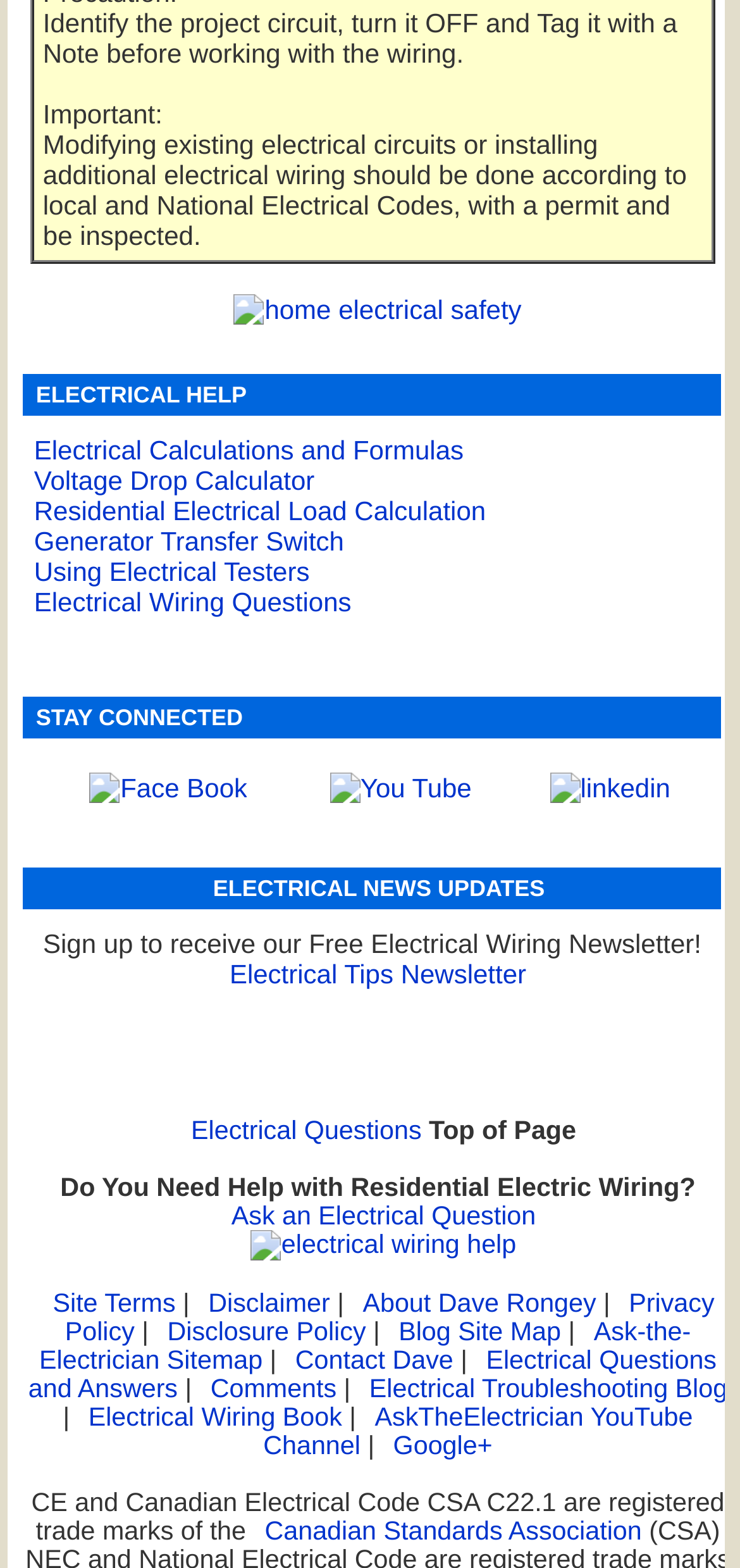Using the format (top-left x, top-left y, bottom-right x, bottom-right y), and given the element description, identify the bounding box coordinates within the screenshot: AskTheElectrician YouTube Channel

[0.356, 0.882, 0.936, 0.943]